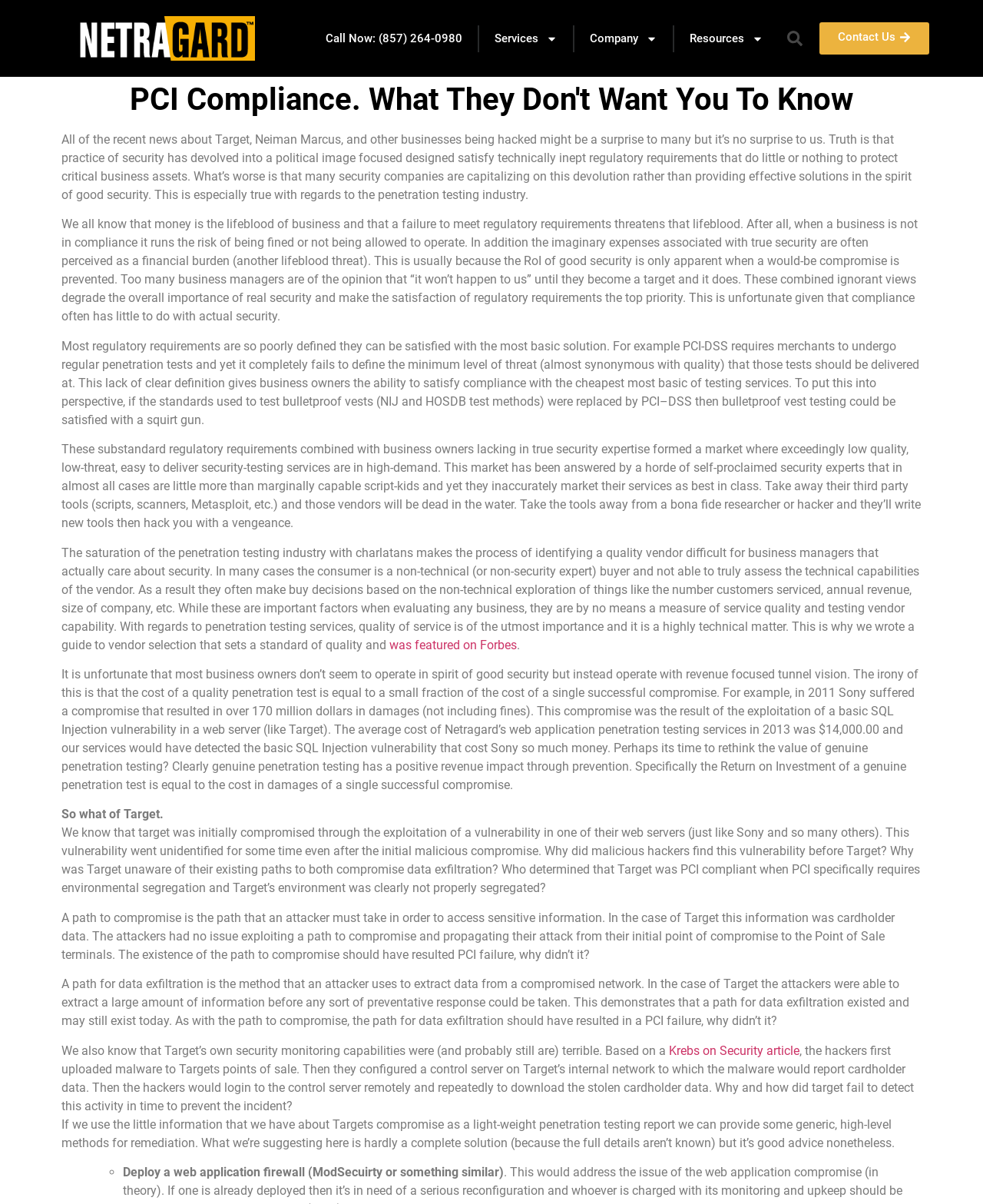Please locate the bounding box coordinates of the element that should be clicked to achieve the given instruction: "Click the 'Call Now: (857) 264-0980' link".

[0.316, 0.0, 0.486, 0.064]